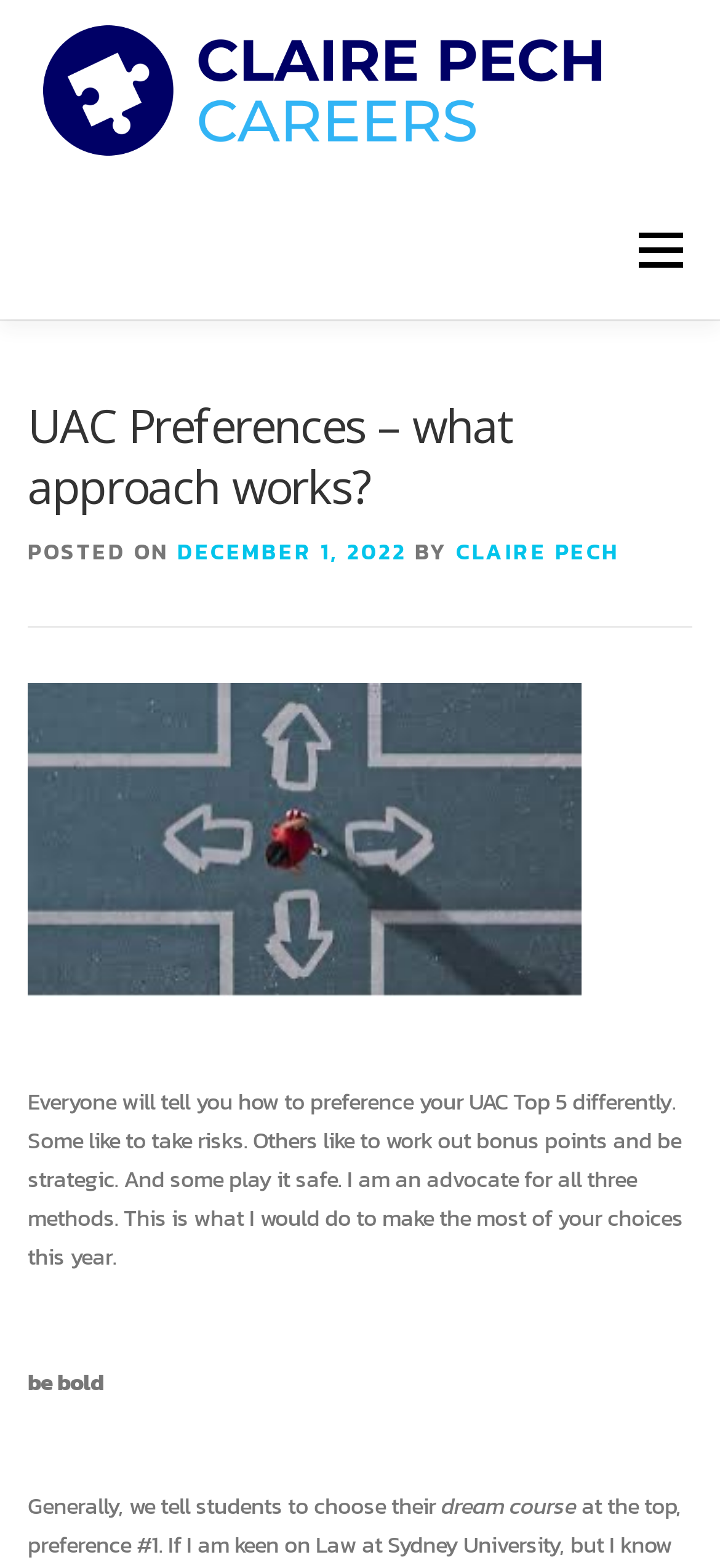What is the main topic of the post?
Please provide a single word or phrase as the answer based on the screenshot.

UAC Preferences